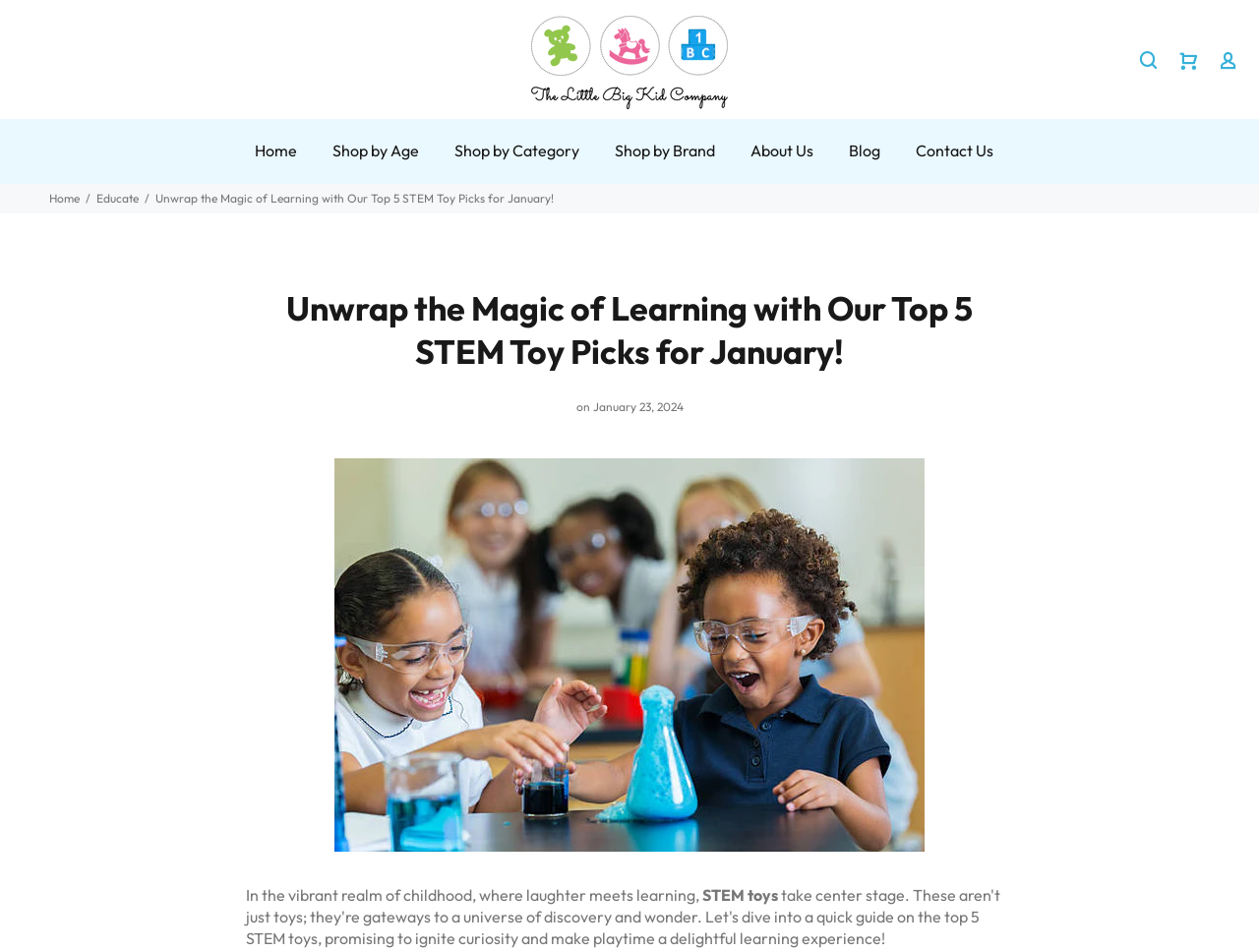Provide an in-depth caption for the contents of the webpage.

The webpage appears to be an online store specializing in STEM toys for kids in Lagos, Nigeria. At the top, there is a prominent heading that reads "Unwrap the Magic of Learning with Our Top 5 STEM Toy Picks for January – The Little Big Kid Company". Below this heading, there are several navigation links, including "Home", "Shop by Age", "Shop by Category", "Shop by Brand", "About Us", "Blog", and "Contact Us", which are aligned horizontally across the top of the page.

On the top-right corner, there are three buttons with icons, likely representing social media or sharing options. Below the navigation links, there is a secondary navigation menu with links to "Home" and "Educate".

The main content of the page features a large image showcasing STEM toys for kids in Lagos, Nigeria. Above the image, there is a heading that repeats the title of the page, and below the image, there is a paragraph of text that describes the importance of STEM toys in childhood learning.

The page also includes a link to "STEM toys" at the bottom, which may lead to a specific product category or page. Overall, the webpage appears to be a product showcase or blog post highlighting the top STEM toy picks for January, with a focus on educating children in Lagos, Nigeria.